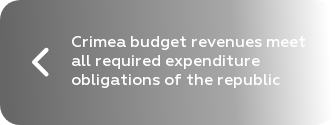Please give a concise answer to this question using a single word or phrase: 
What is the effect of the gradient background?

Enhances text visibility